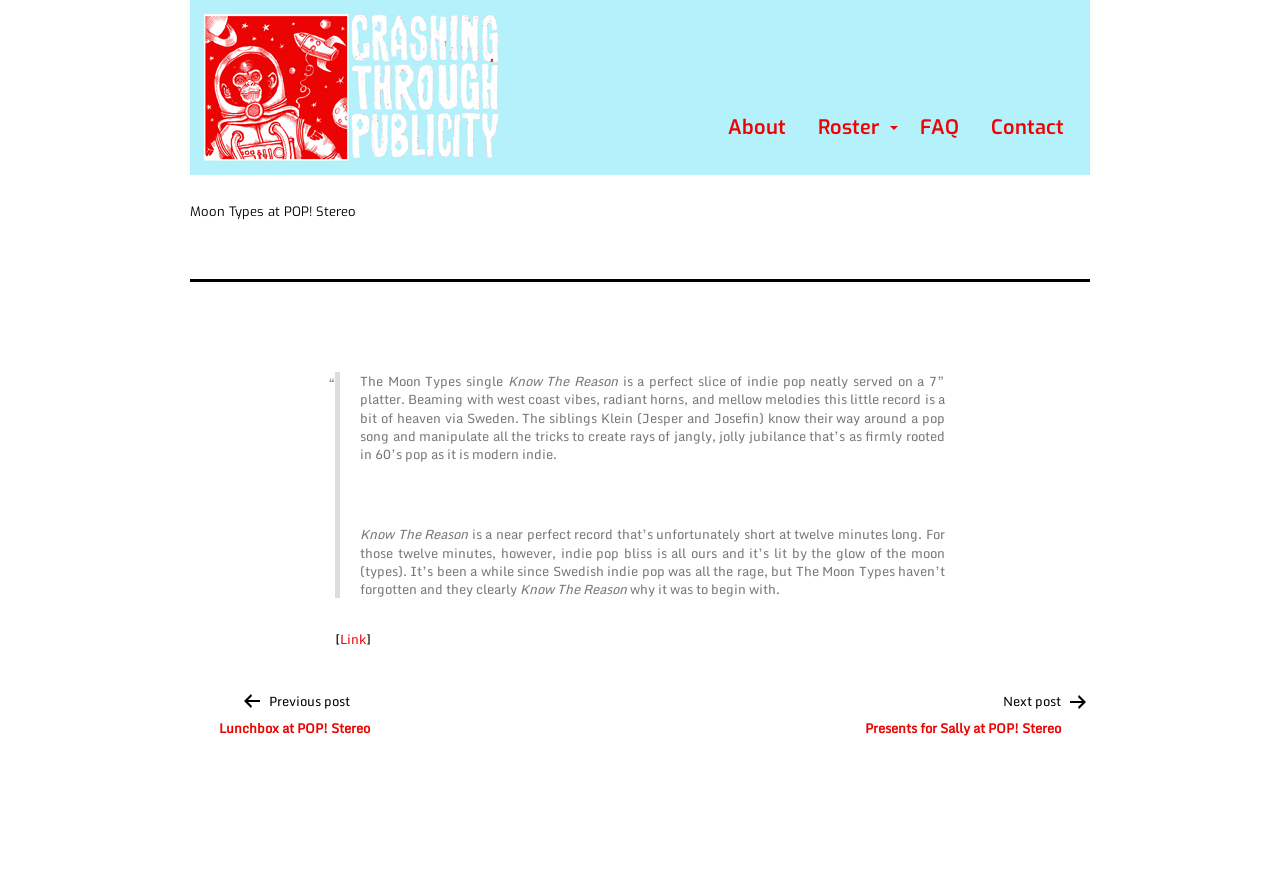Please locate the bounding box coordinates of the element that needs to be clicked to achieve the following instruction: "Contact the website administrator". The coordinates should be four float numbers between 0 and 1, i.e., [left, top, right, bottom].

[0.762, 0.121, 0.844, 0.164]